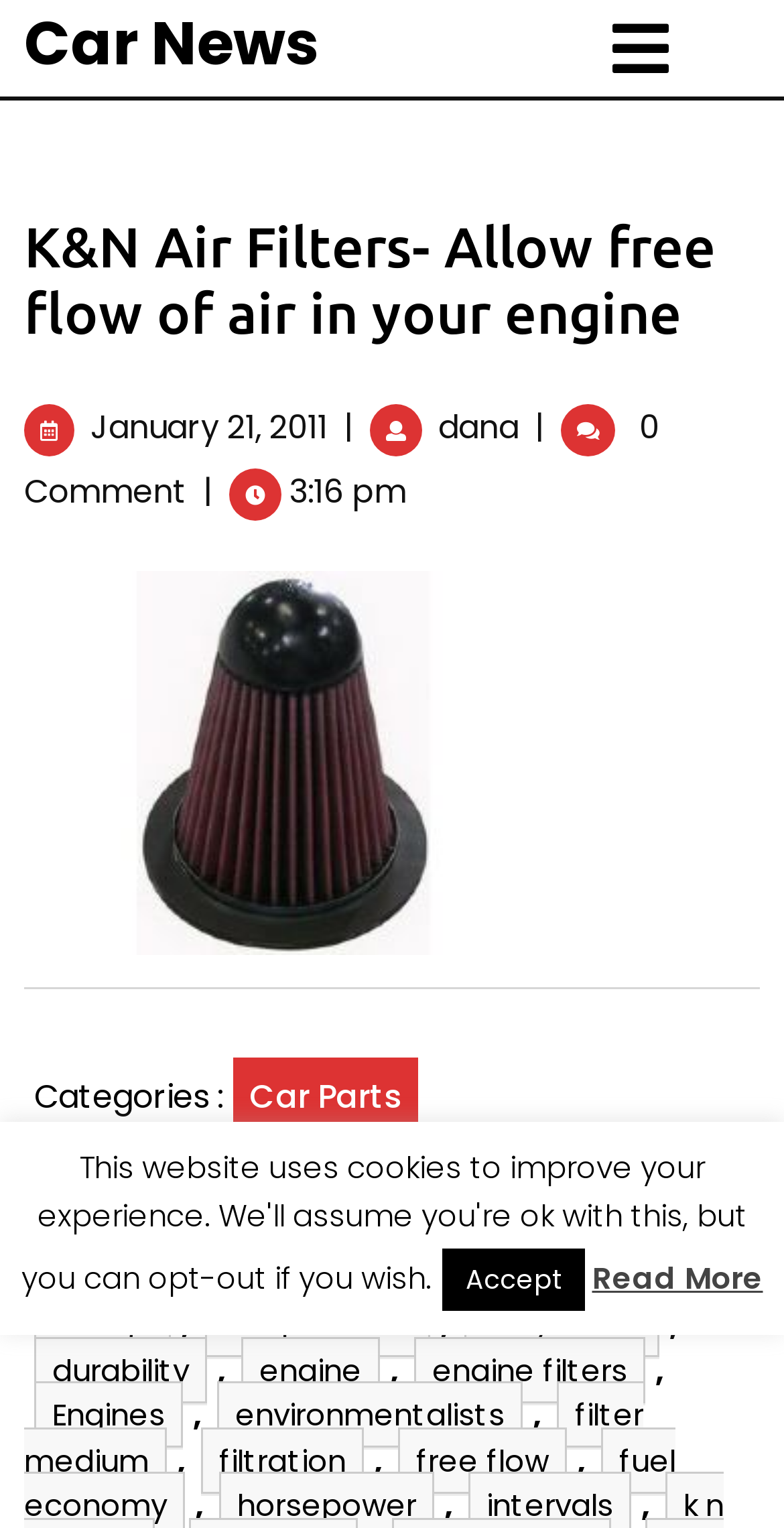Detail the features and information presented on the webpage.

This webpage is about K&N Air Filters, which allow for the free flow of air in car engines. At the top left, there is a link to "Car News" and a tab to open a menu. Below the menu tab, there is a heading with the title of the webpage. 

To the right of the heading, there are links to the date "January 21, 2011" and the author "dana". Below these links, there is a static text "0 Comment" and a timestamp "3:16 pm". 

On the left side of the page, there is an image of "K&N Air Filters". Below the image, there is a horizontal separator line. 

Under the separator line, there are categories and tags related to the topic. The categories include "Car Parts", and the tags include "ac", "acceleration", "adverse effects", "air filters", and many others. These tags are listed in a horizontal line, separated by commas.

At the bottom of the page, there is a button "Accept" and a link "Read More" on the right side.